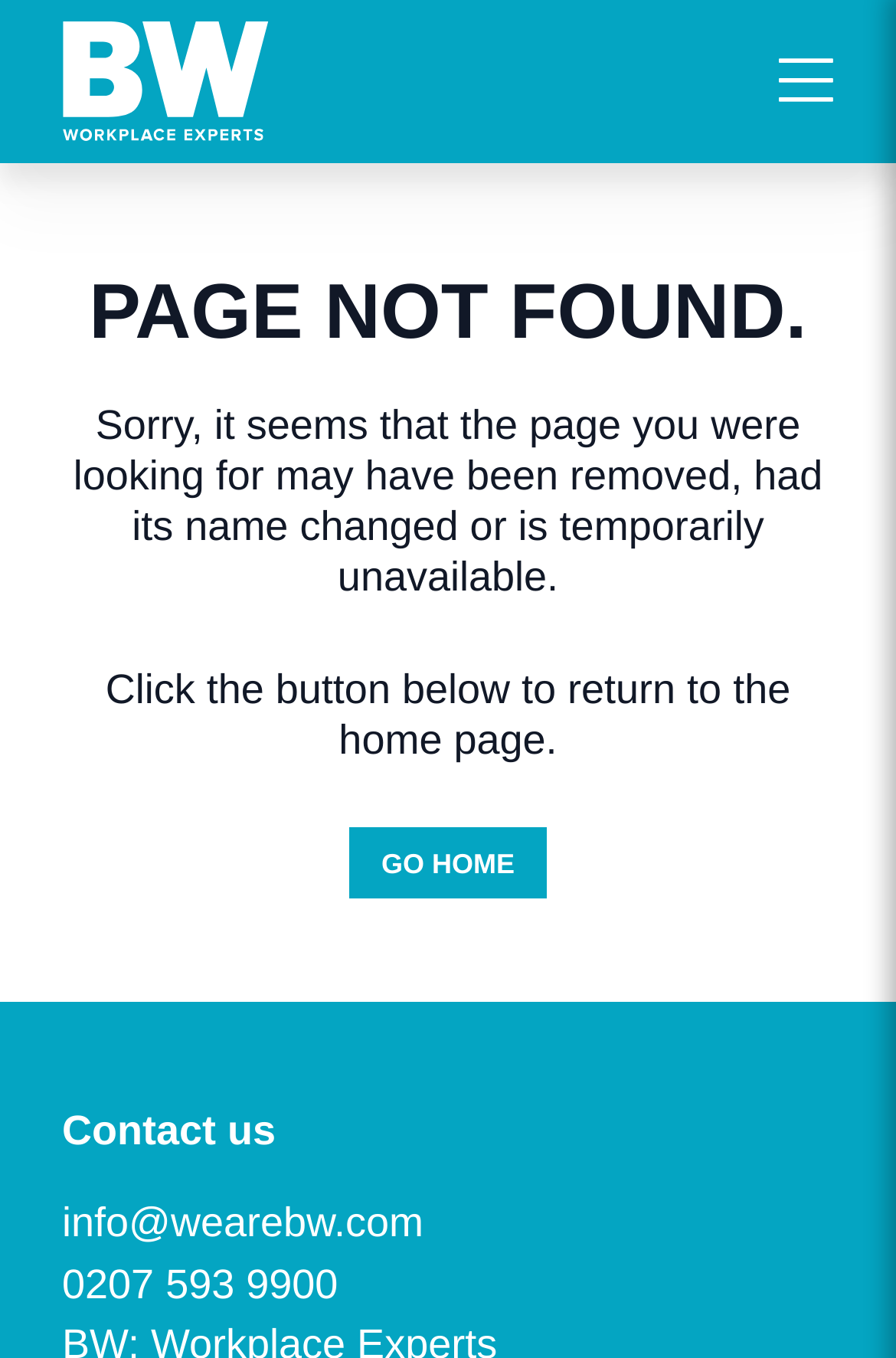Respond concisely with one word or phrase to the following query:
What is the purpose of the 'GO HOME' button?

To return to the home page